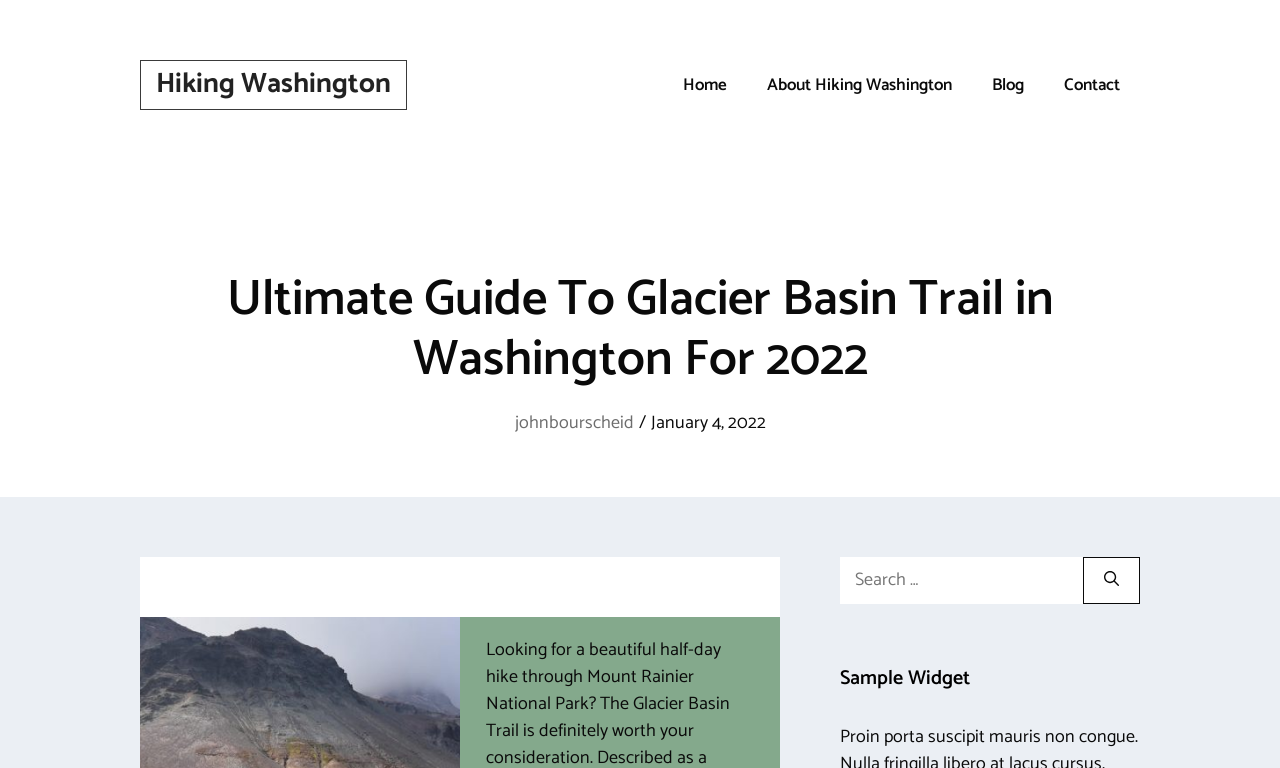Provide an in-depth description of the elements and layout of the webpage.

The webpage is about the Ultimate Guide to Glacier Basin Trail in Washington for 2022, specifically for hiking. At the top, there is a banner with a link to "Hiking Washington" and a navigation menu with four links: "Home", "About Hiking Washington", "Blog", and "Contact". 

Below the navigation menu, there is a large heading that displays the title of the webpage. To the right of the heading, there is a link to the author "johnbourscheid" and a timestamp indicating the publication date, January 4, 2022. 

On the left side of the webpage, there is a small image related to the Glacier Basin Trail. The main content of the webpage is not explicitly described in the accessibility tree, but it is likely to be a guide or article about the Glacier Basin Trail, given the title and the meta description.

At the bottom of the webpage, there is a search box with a label "Search for:" and a "Search" button. Above the search box, there is a heading "Sample Widget", which may be a placeholder or a widget title.